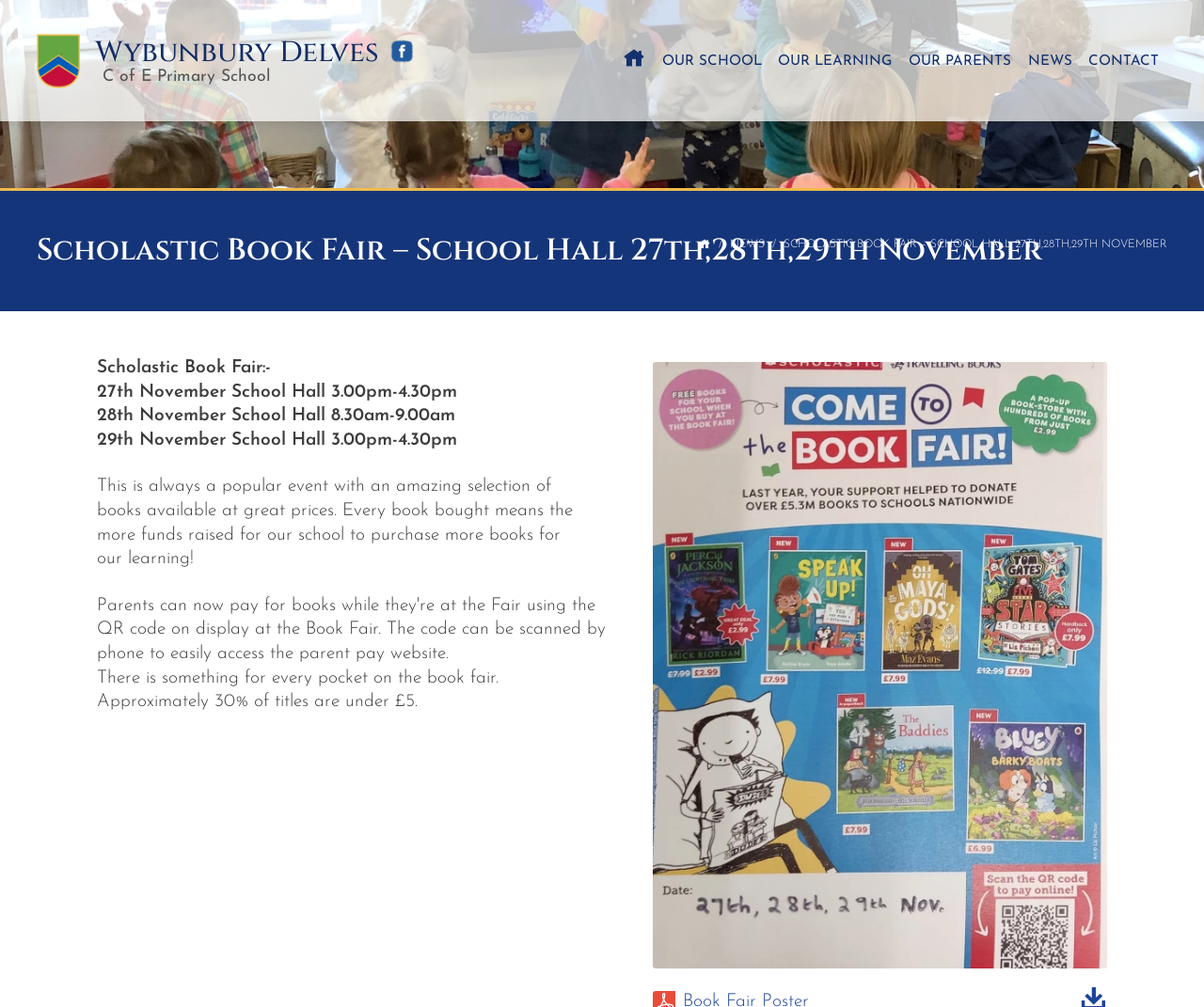What is the type of school hosting the Scholastic Book Fair?
Using the screenshot, give a one-word or short phrase answer.

C of E Primary School